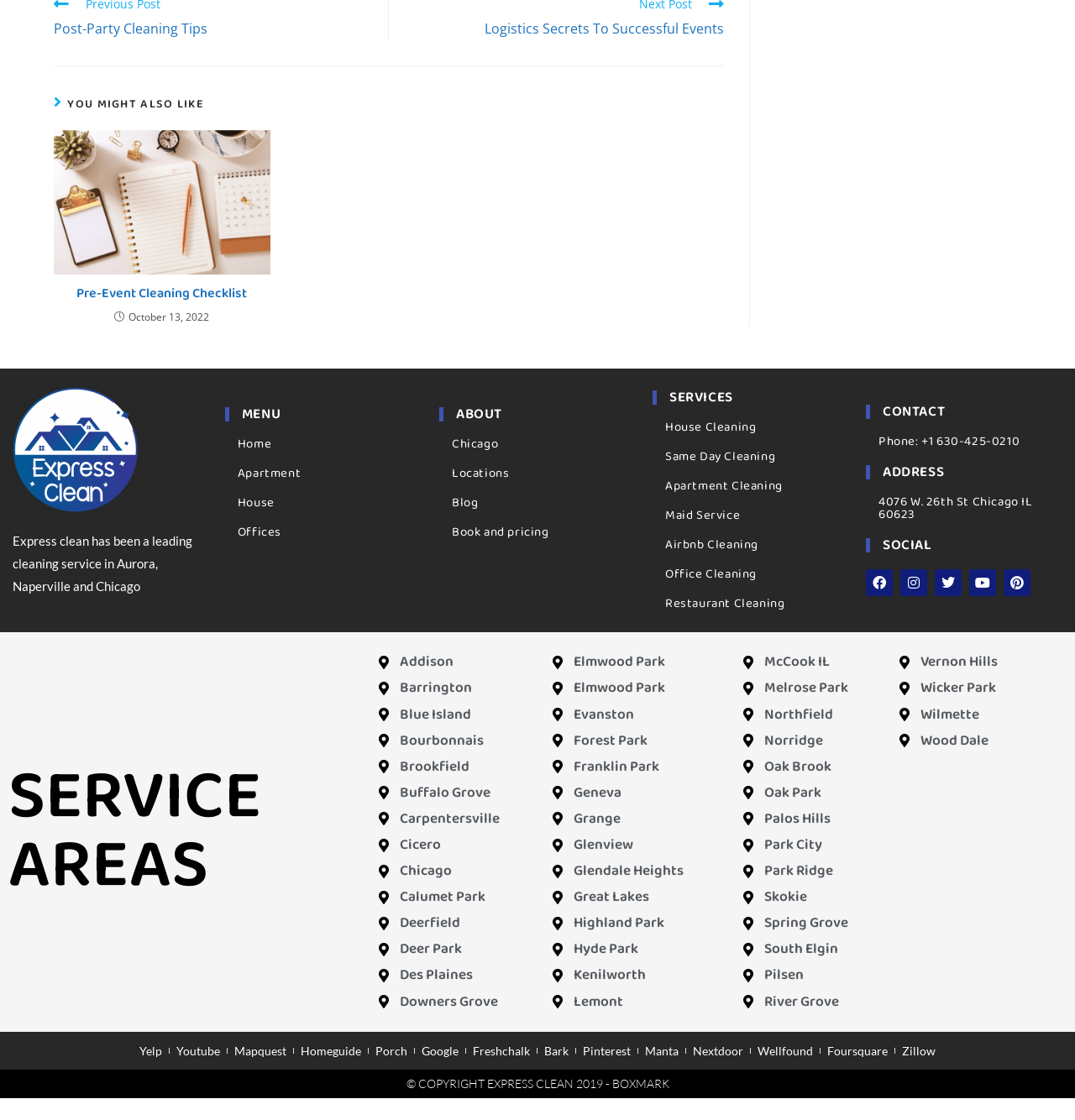Please predict the bounding box coordinates (top-left x, top-left y, bottom-right x, bottom-right y) for the UI element in the screenshot that fits the description: Pre-Event Cleaning Checklist

[0.059, 0.26, 0.242, 0.277]